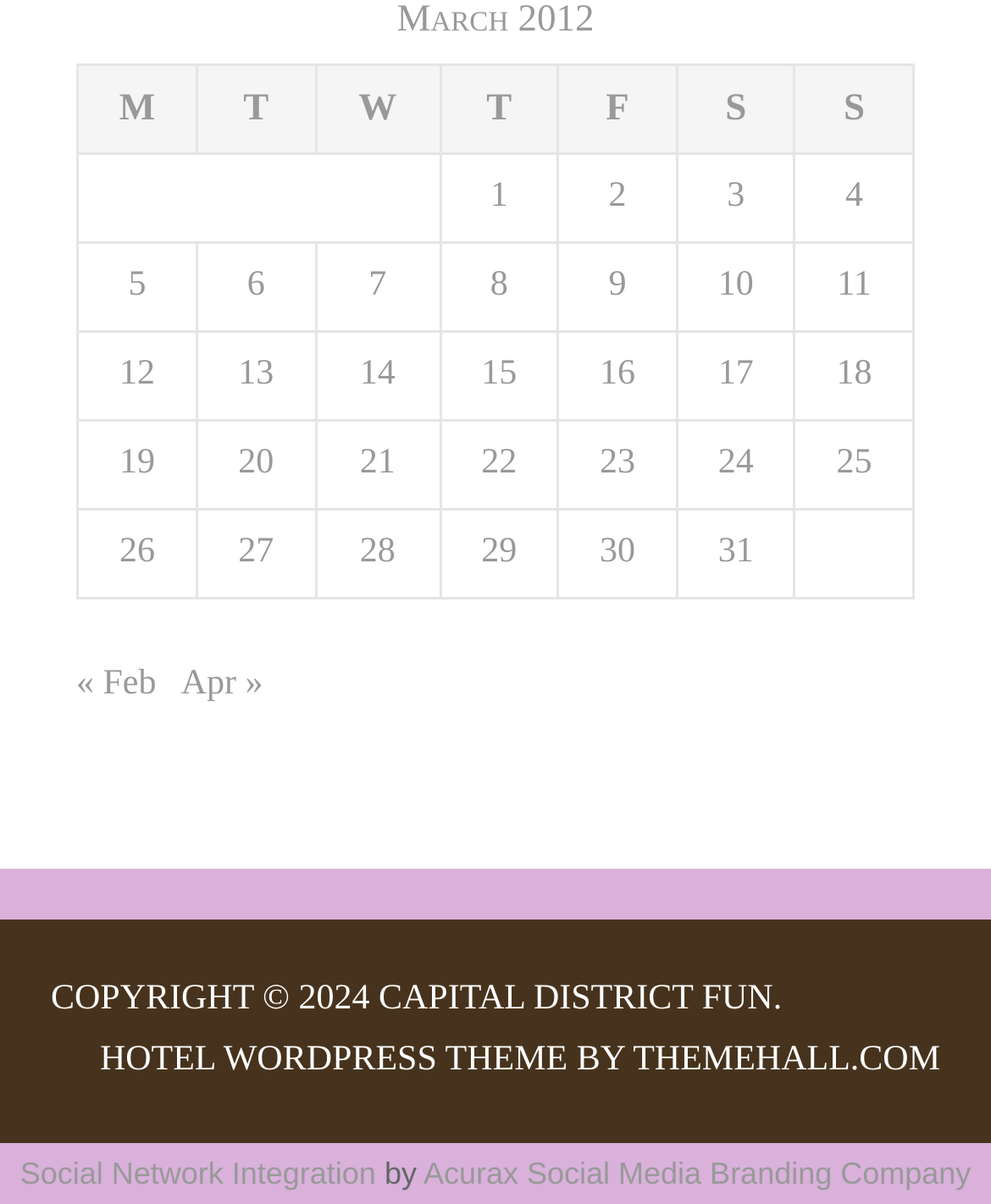Determine the bounding box coordinates for the UI element described. Format the coordinates as (top-left x, top-left y, bottom-right x, bottom-right y) and ensure all values are between 0 and 1. Element description: cadpilot logo

None